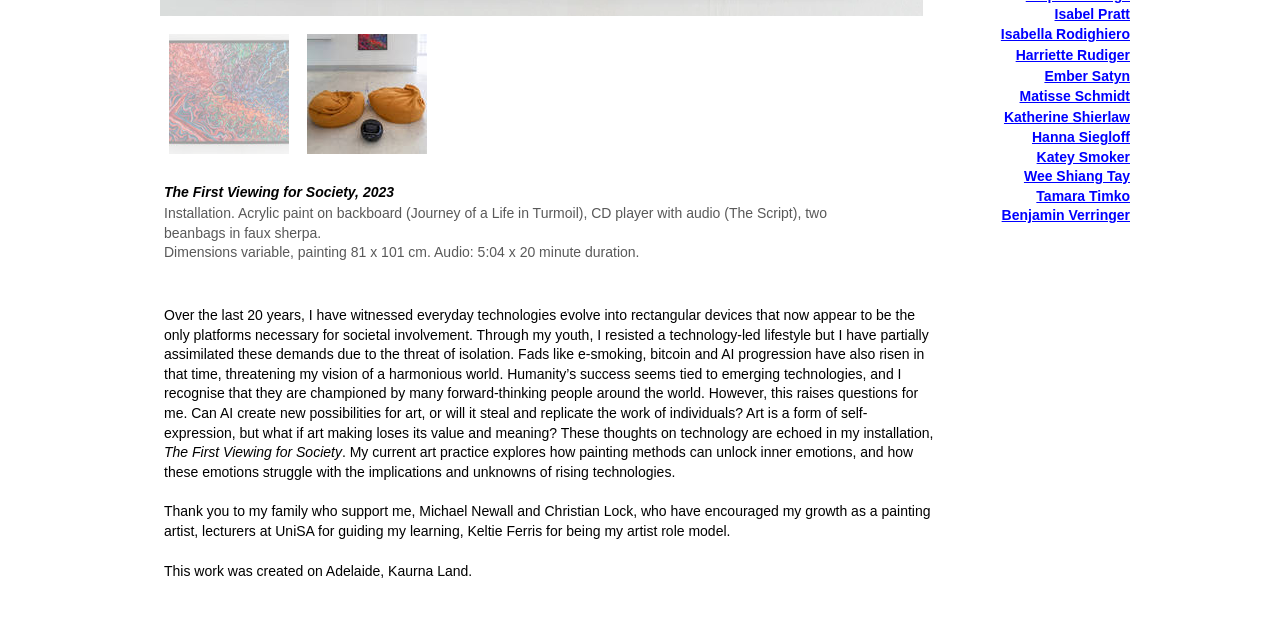Extract the bounding box coordinates for the UI element described as: "Benjamin Verringer".

[0.783, 0.324, 0.883, 0.349]